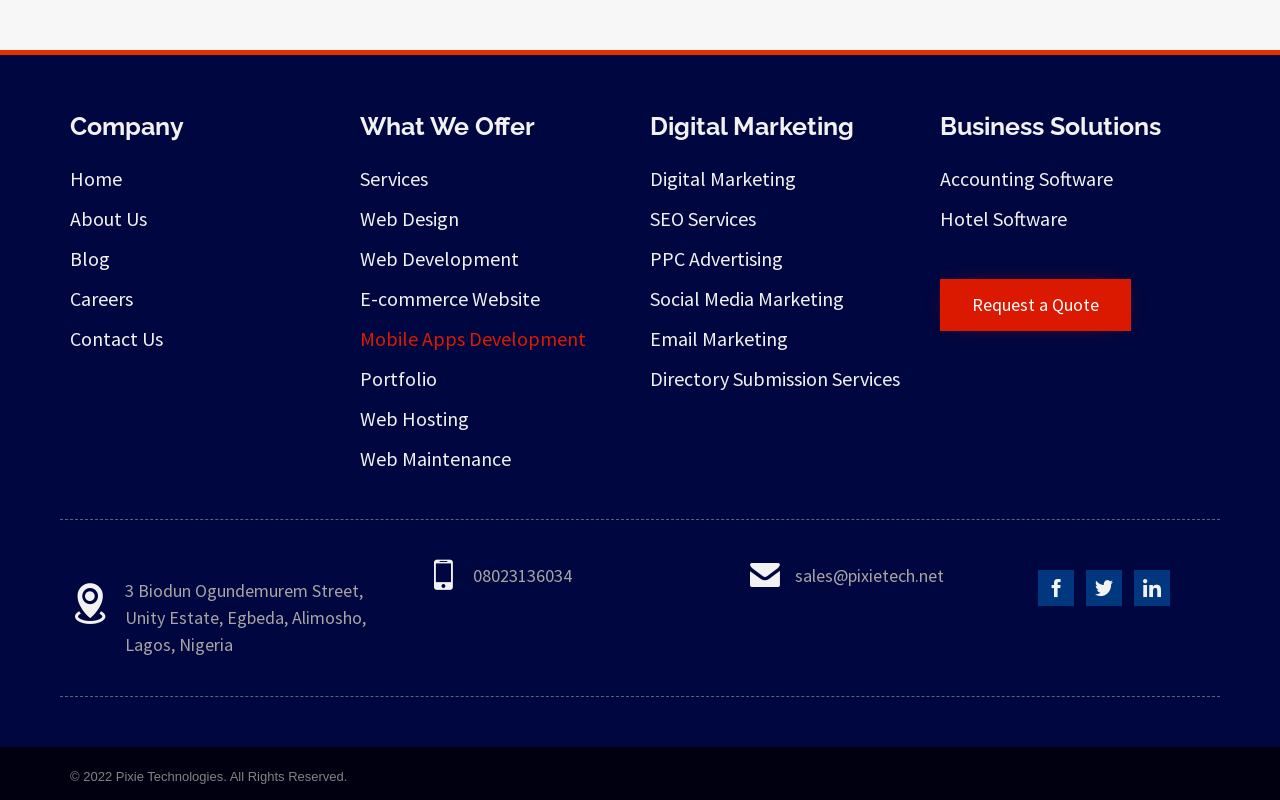What is the location of the company?
Look at the image and answer the question using a single word or phrase.

Lagos, Nigeria